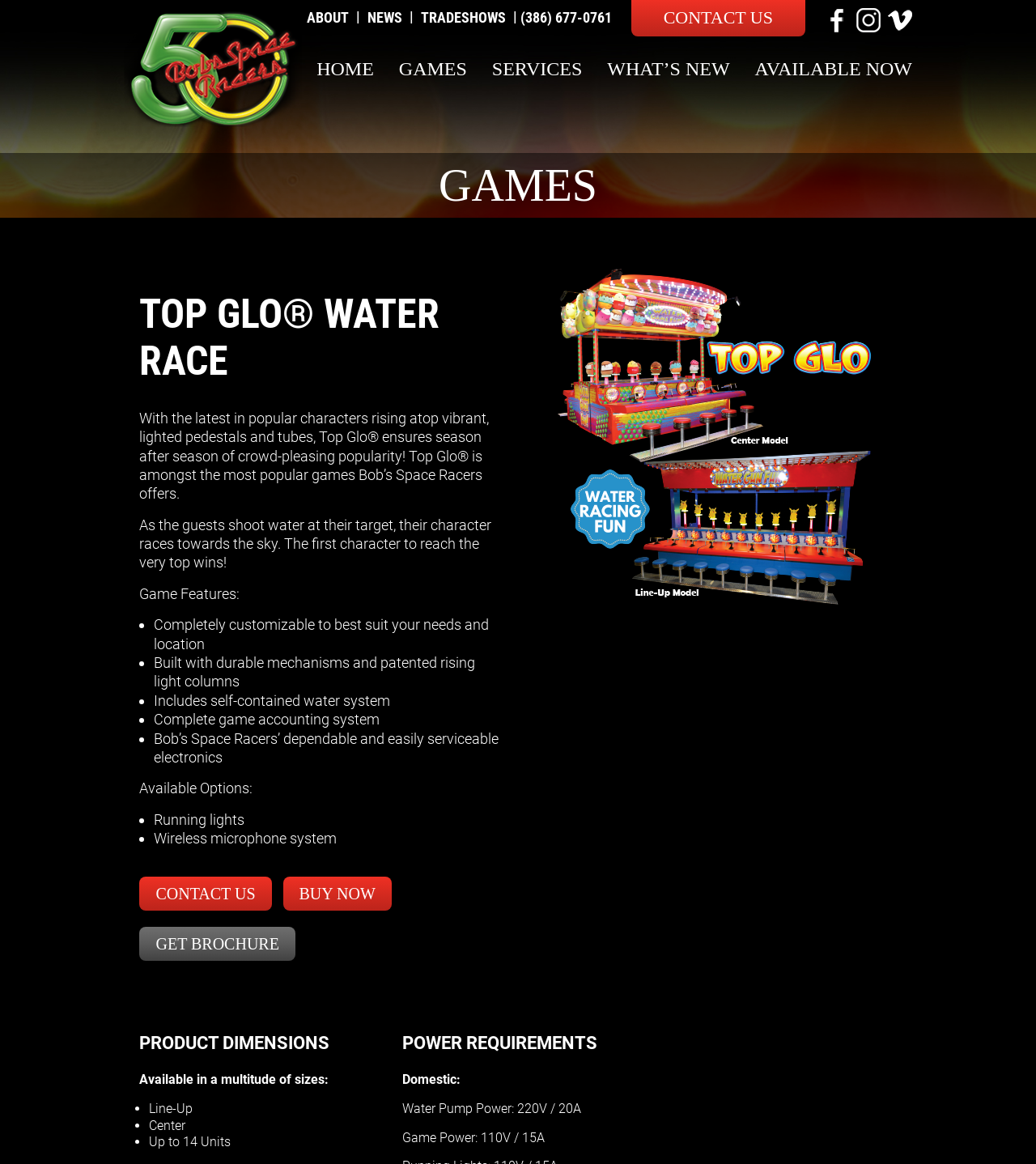Using the provided element description: "Games", identify the bounding box coordinates. The coordinates should be four floats between 0 and 1 in the order [left, top, right, bottom].

[0.385, 0.048, 0.451, 0.07]